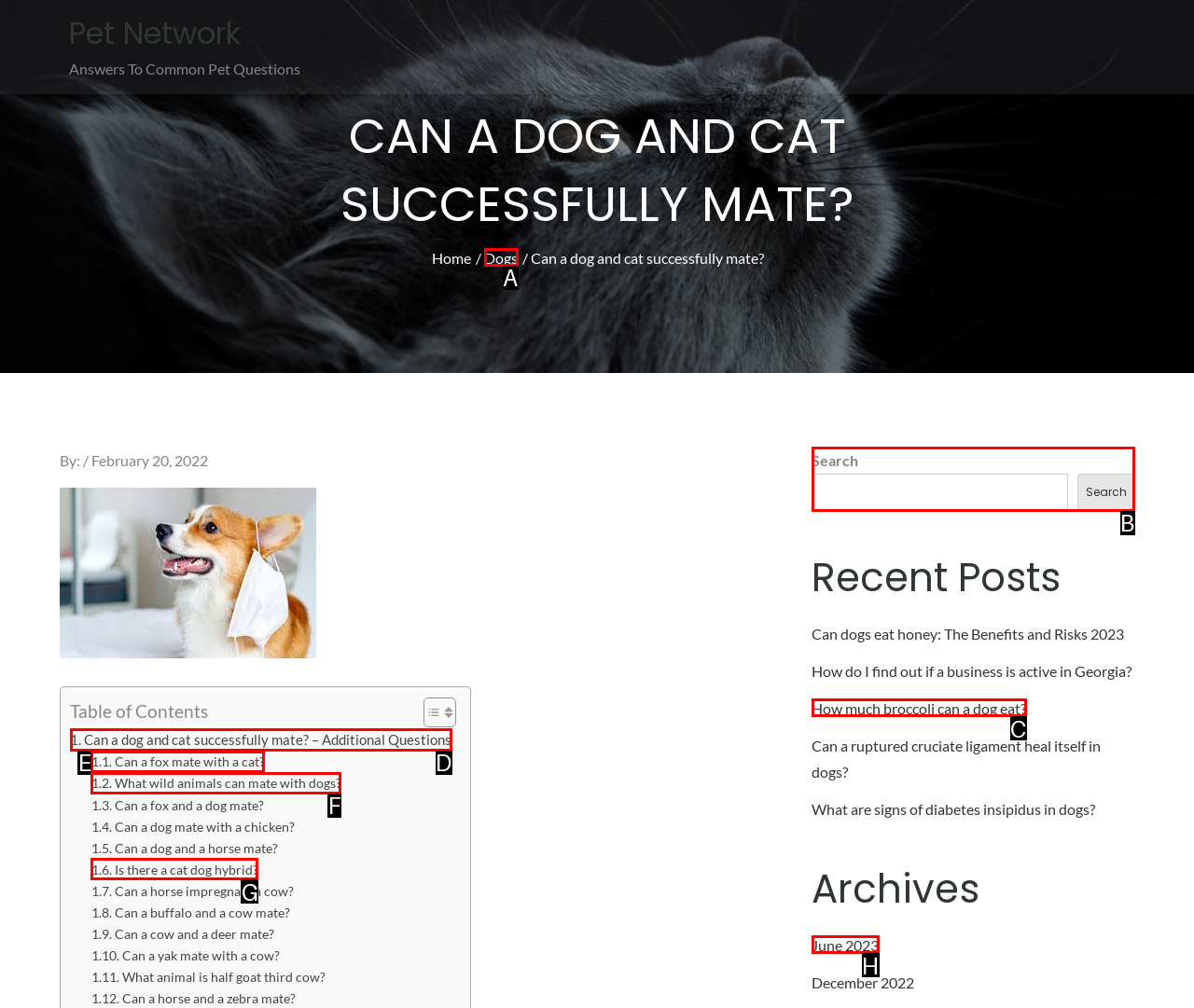Which option should you click on to fulfill this task: Search for pet questions? Answer with the letter of the correct choice.

B